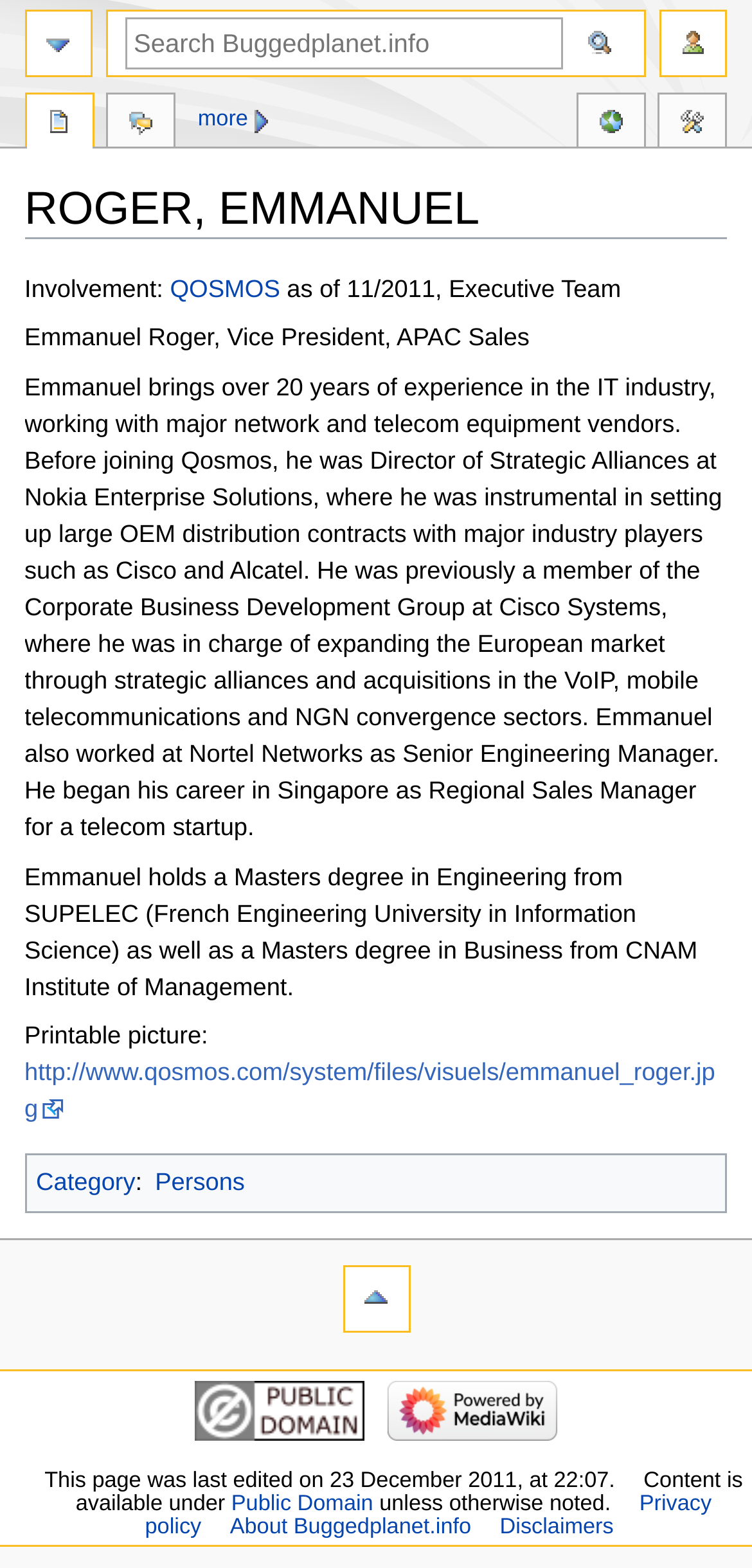Produce an extensive caption that describes everything on the webpage.

This webpage is about Emmanuel Roger, a professional with over 20 years of experience in the IT industry. At the top of the page, there is a heading with his name, "ROGER, EMMANUEL". Below the heading, there are two links, "Jump to navigation" and "Jump to search", which are aligned to the left. 

On the left side of the page, there is a section with the title "Involvement:", which lists his affiliation with QOSMOS as of 2011, and his position as Vice President, APAC Sales. Below this section, there is a brief biography of Emmanuel Roger, describing his work experience and education. 

To the right of the biography, there is a link to a printable picture of Emmanuel Roger, and below it, there is a link to the image file. 

At the top-right corner of the page, there are several links, including "Category", "Persons", and others, which are likely navigation links. 

At the very top of the page, there is a search bar with a "Go" button, allowing users to search the website. 

At the bottom of the page, there are several links, including "Public Domain", "Powered by MediaWiki", and others, which provide information about the website's licensing and technical infrastructure. There is also a notice indicating that the page was last edited on 23 December 2011.